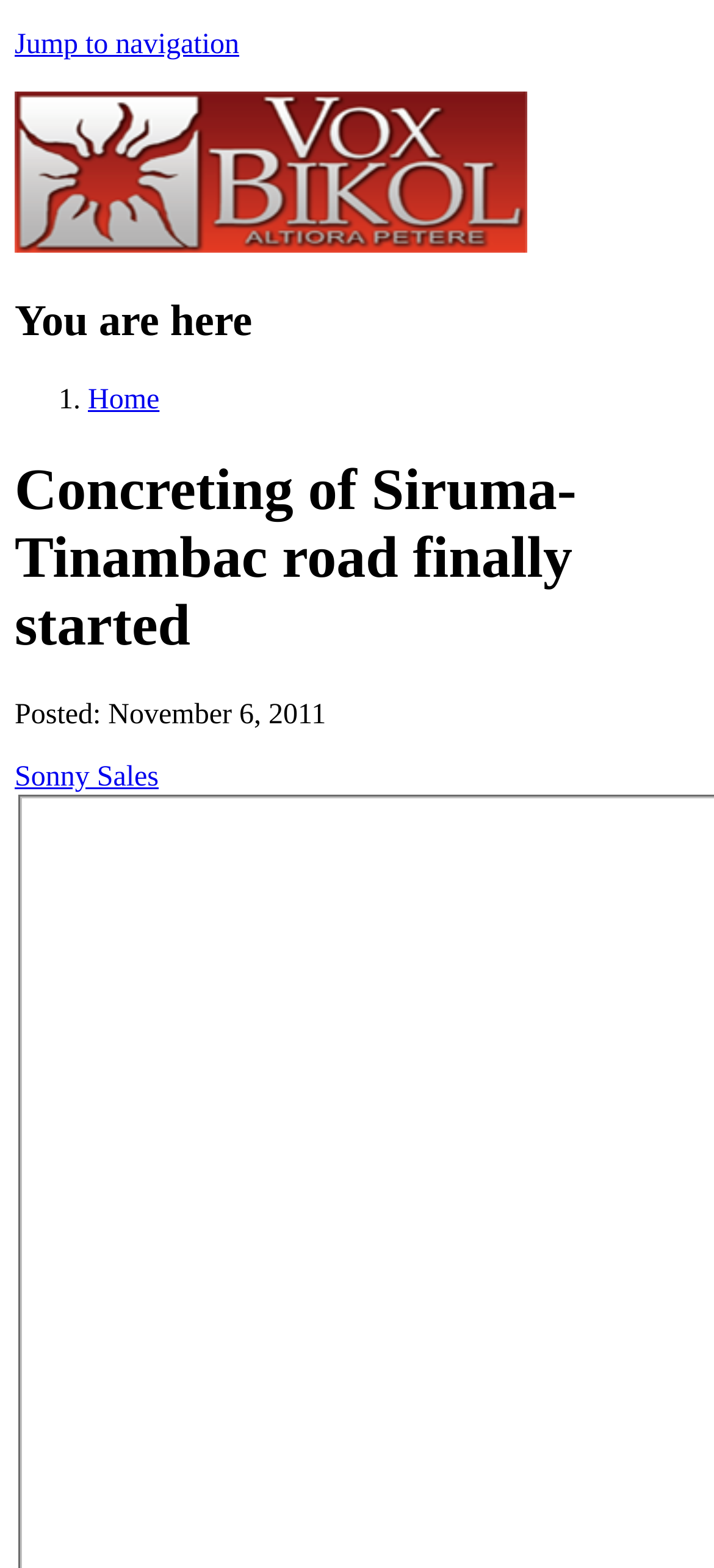What is the navigation link at the top?
Refer to the image and respond with a one-word or short-phrase answer.

Jump to navigation